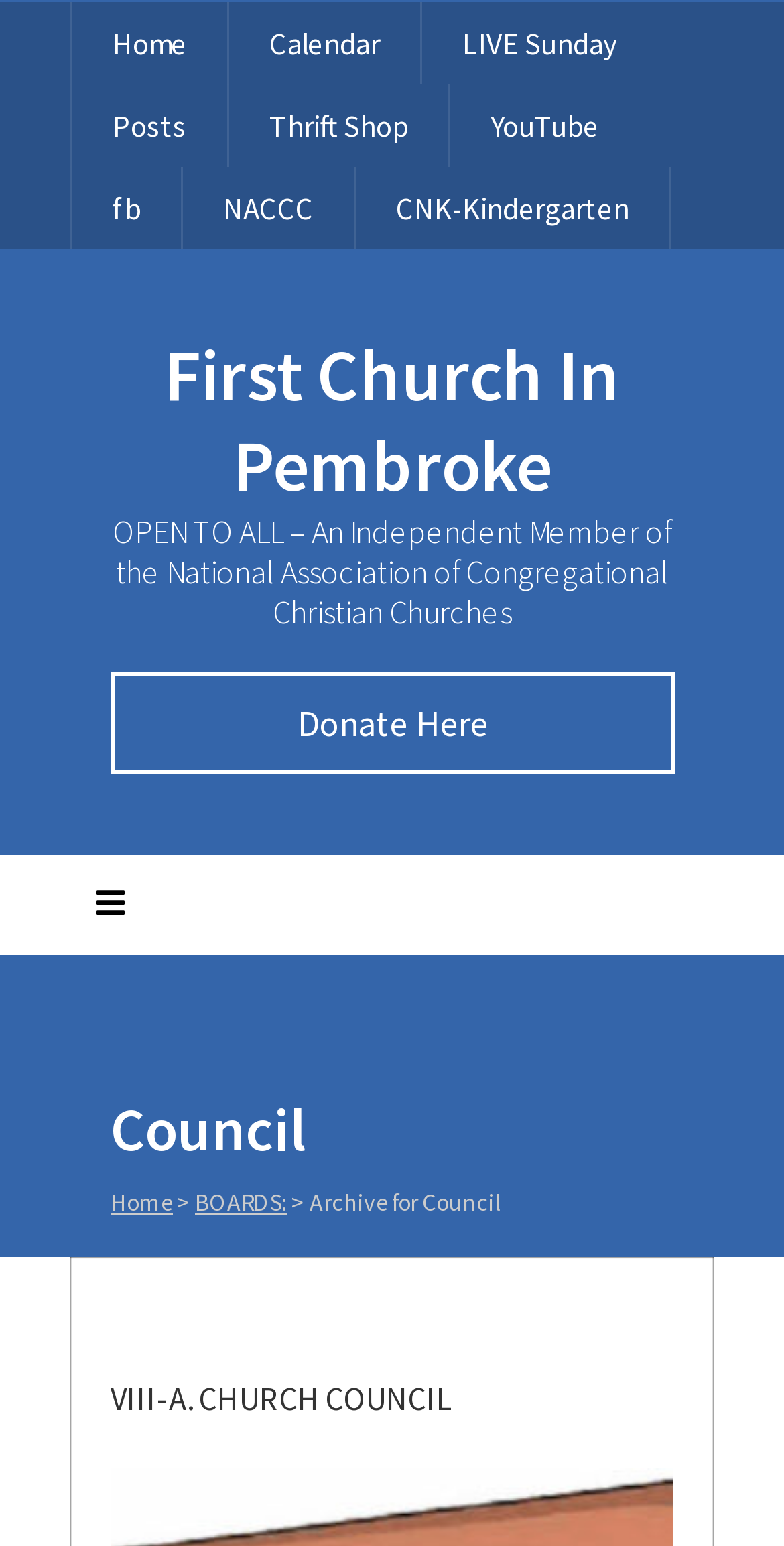What is the purpose of the 'Donate Here' link?
Look at the image and construct a detailed response to the question.

I found the 'Donate Here' link on the webpage and inferred that its purpose is to allow users to donate to the church, likely for its activities or charitable causes.